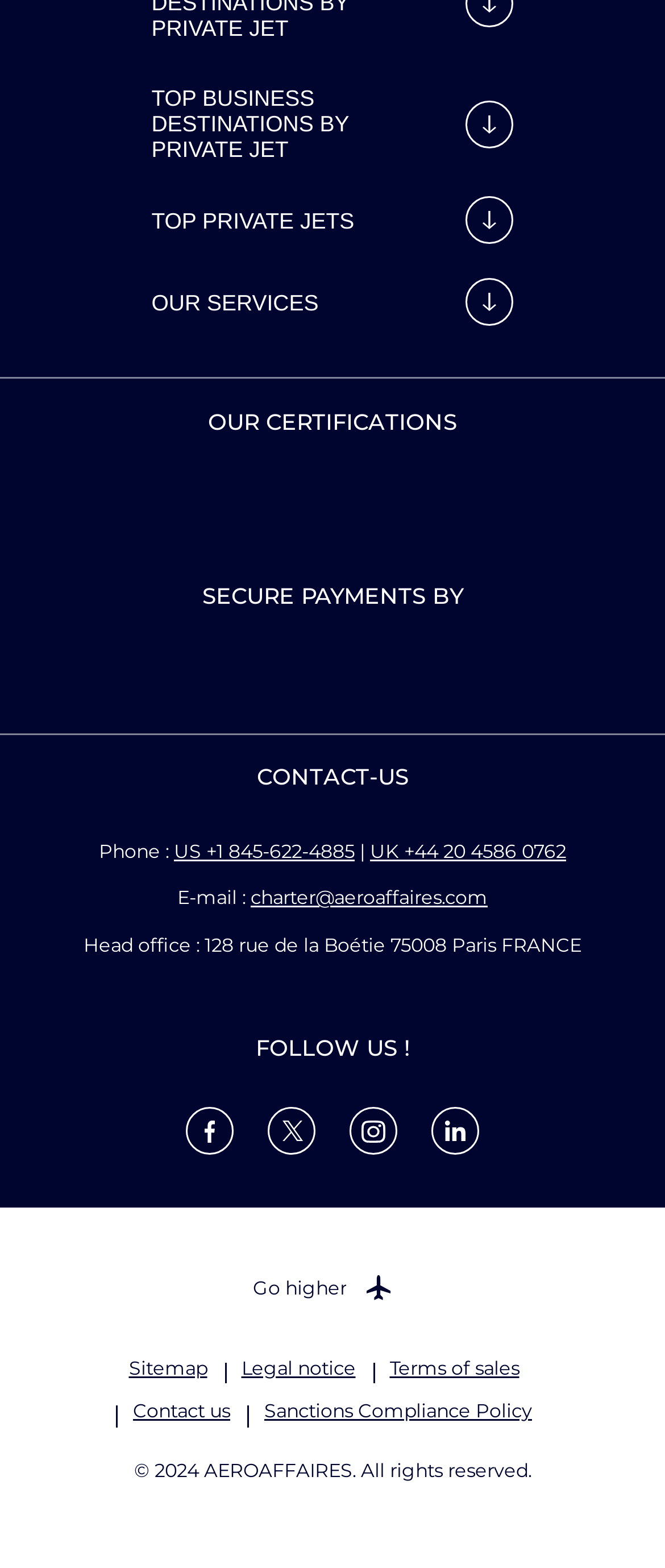Pinpoint the bounding box coordinates of the clickable element needed to complete the instruction: "View Sitemap". The coordinates should be provided as four float numbers between 0 and 1: [left, top, right, bottom].

[0.194, 0.864, 0.312, 0.879]